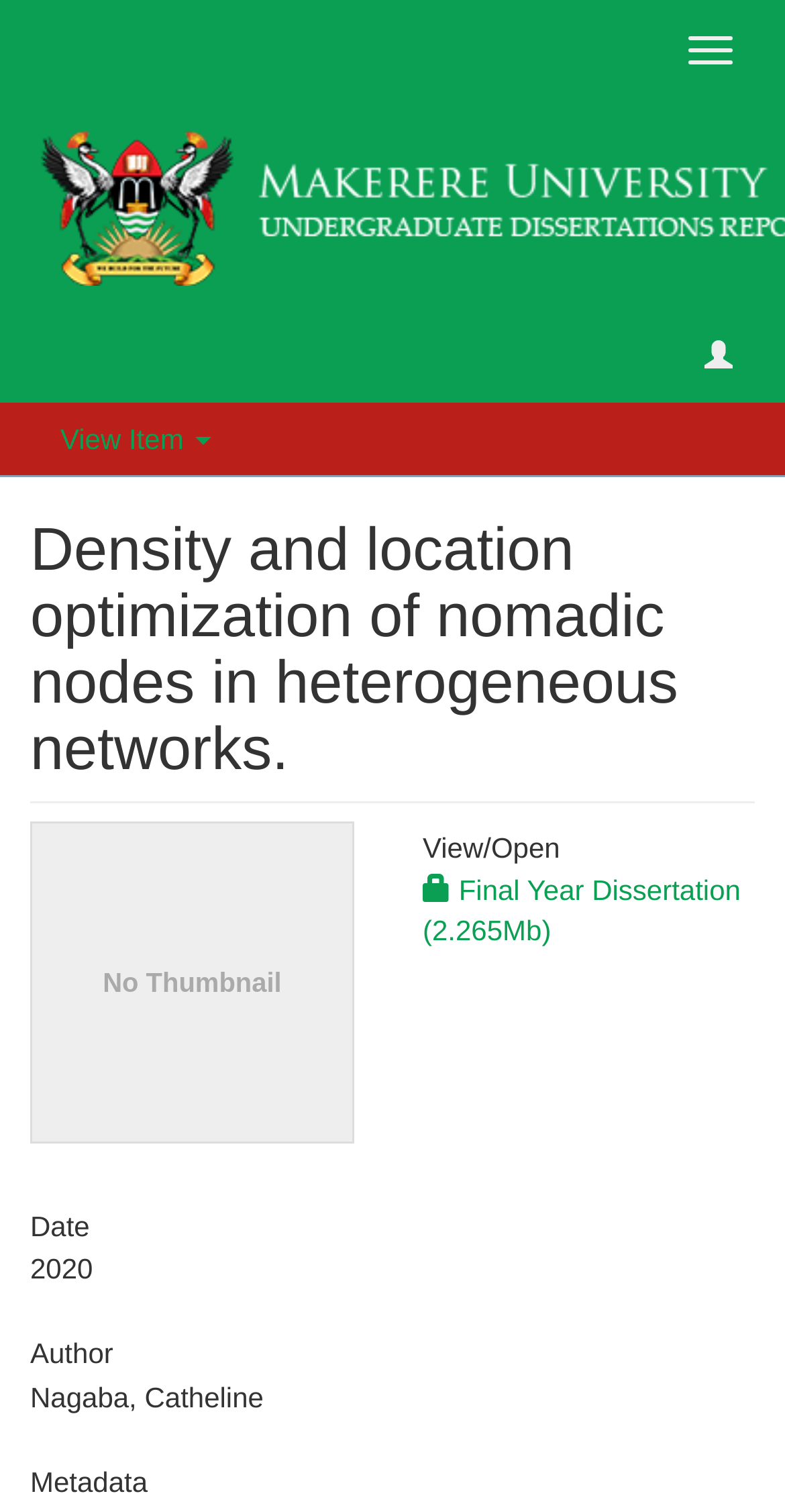What is the purpose of the button 'Toggle navigation'?
Provide a detailed answer to the question using information from the image.

I inferred the purpose of the button by its text 'Toggle navigation', which suggests that it is used to toggle the navigation menu.